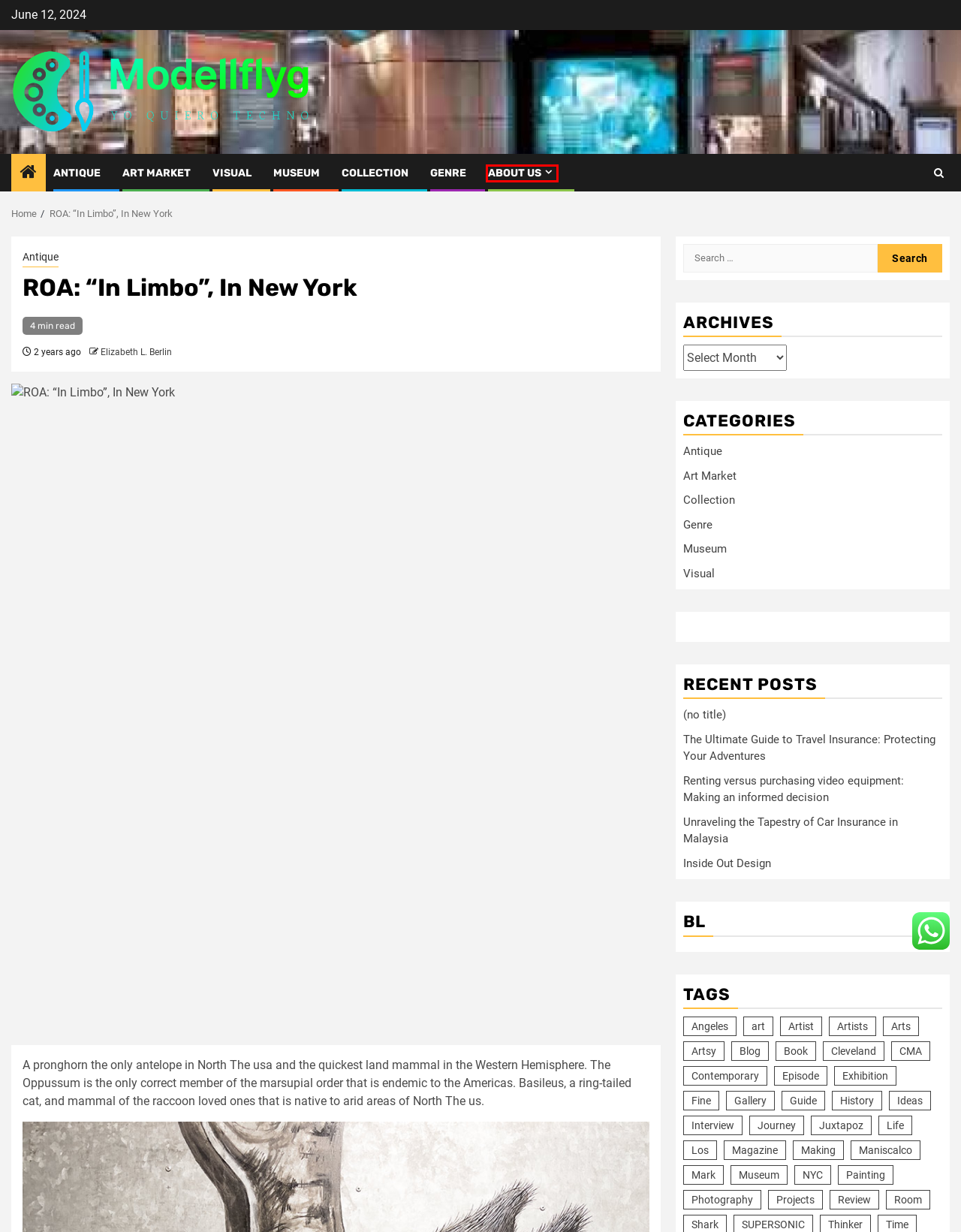You’re provided with a screenshot of a webpage that has a red bounding box around an element. Choose the best matching webpage description for the new page after clicking the element in the red box. The options are:
A. Arts – Modellflyg
B. Magazine – Modellflyg
C. Museum – Modellflyg
D. Projects – Modellflyg
E. NYC – Modellflyg
F. About Us – Modellflyg
G. Angeles – Modellflyg
H. Episode – Modellflyg

F